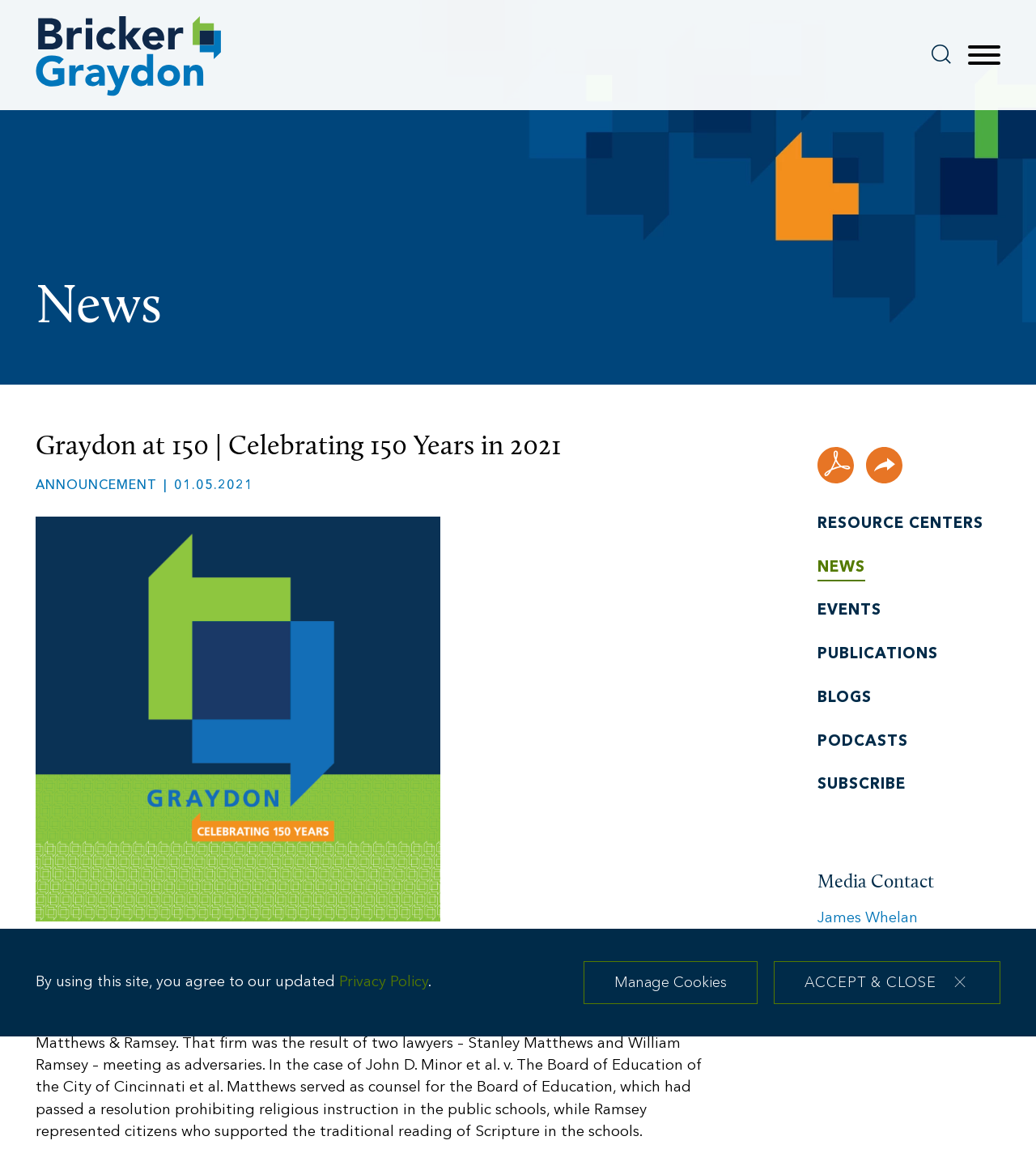Pinpoint the bounding box coordinates for the area that should be clicked to perform the following instruction: "Click the Log In button".

None